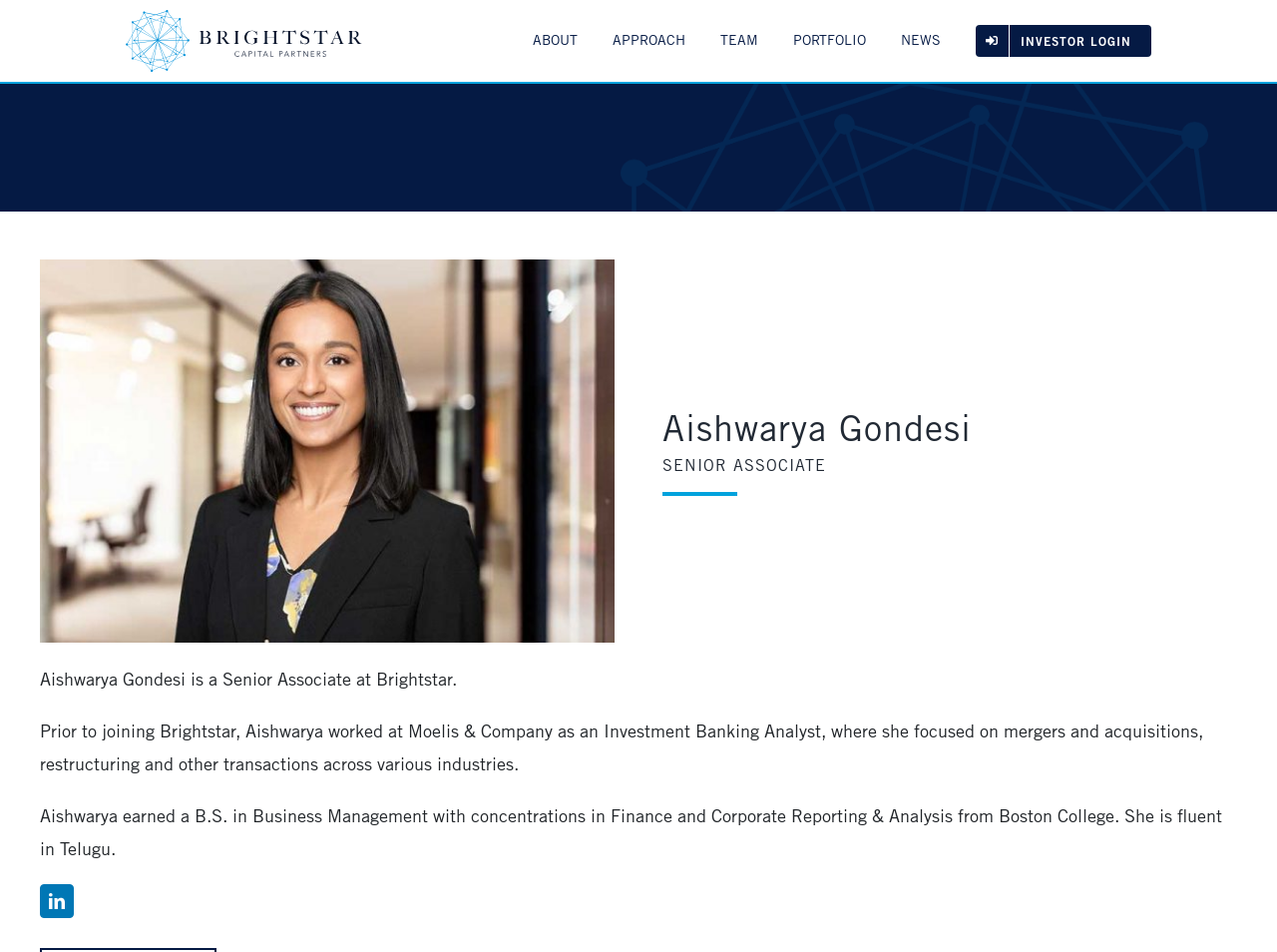What is Aishwarya's job title?
Please use the visual content to give a single word or phrase answer.

Senior Associate